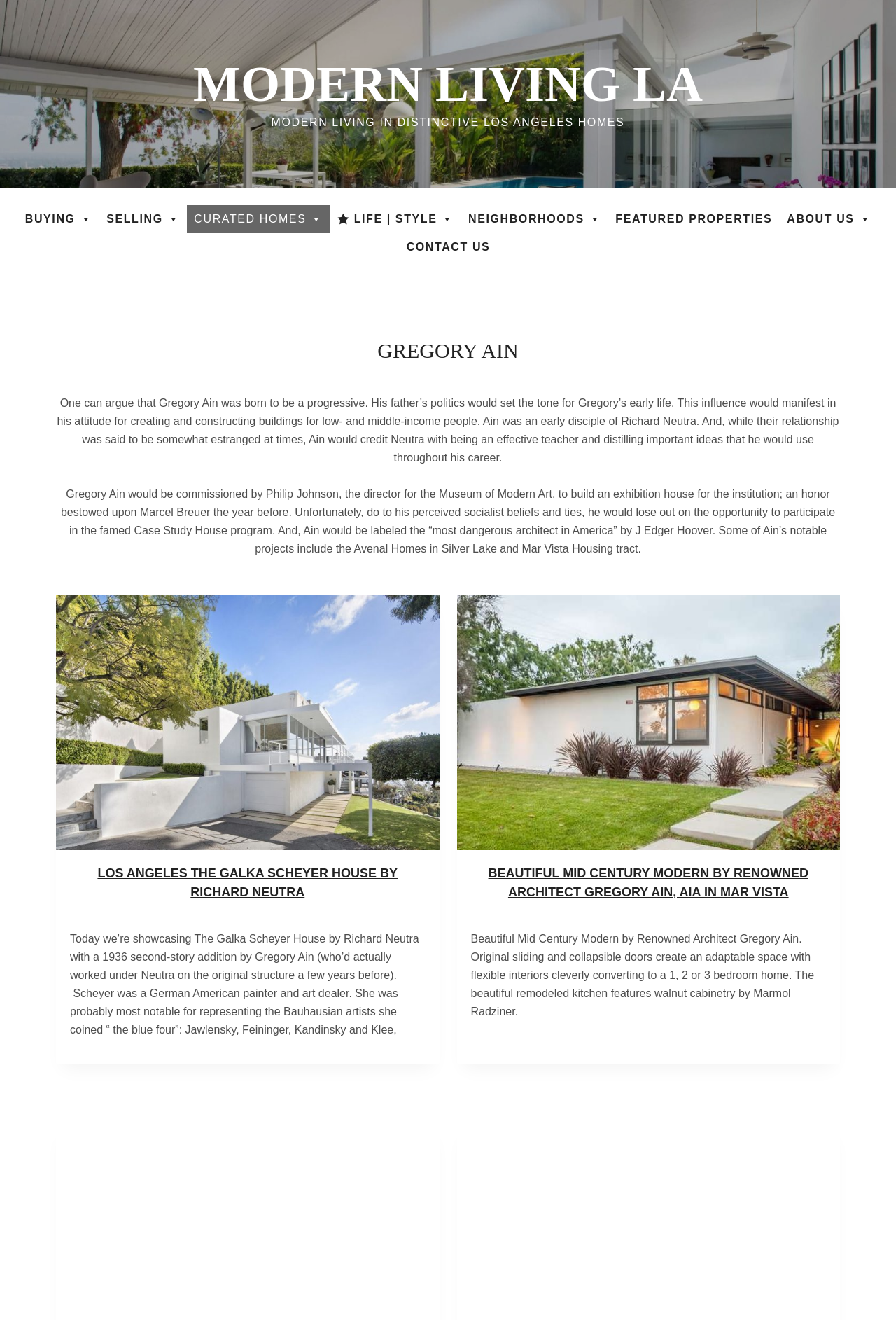Determine the bounding box for the HTML element described here: "Modern Living LA". The coordinates should be given as [left, top, right, bottom] with each number being a float between 0 and 1.

[0.216, 0.042, 0.784, 0.085]